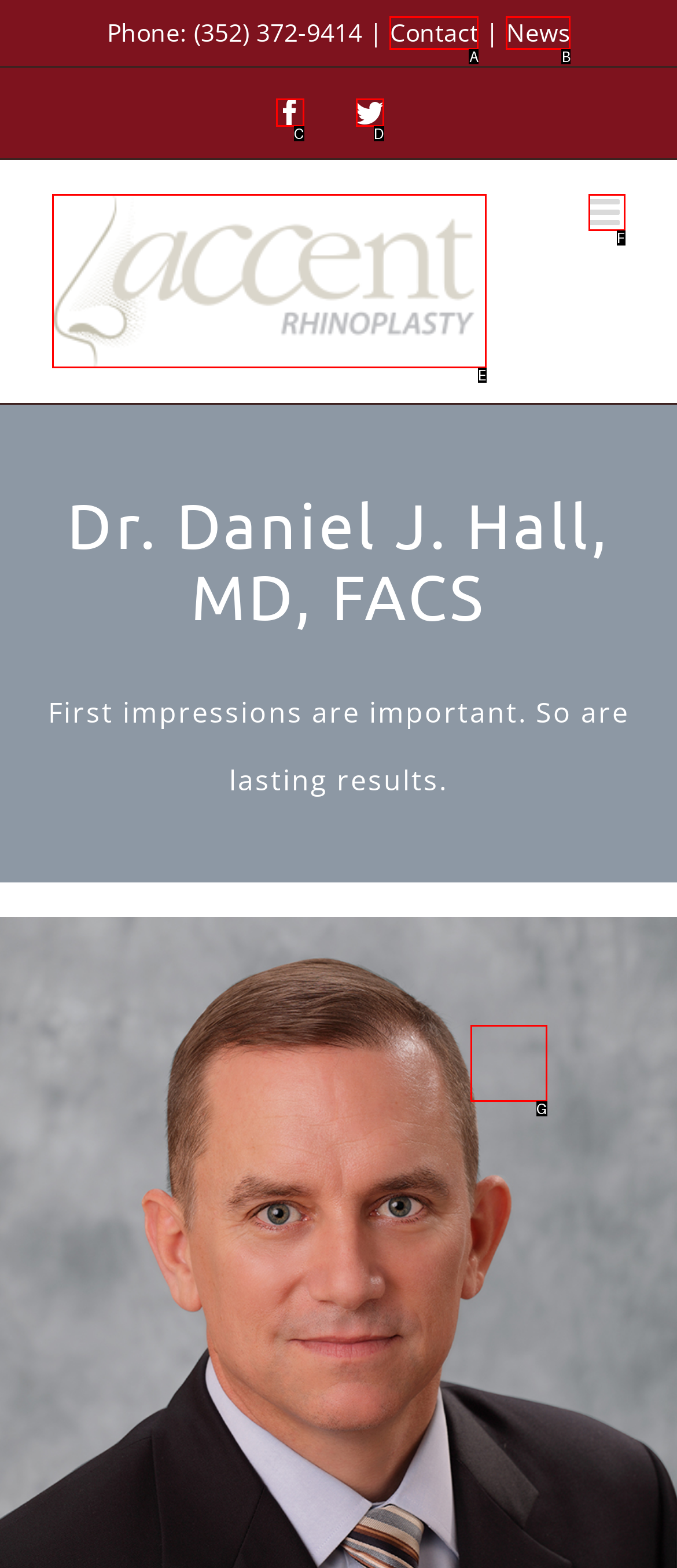Which lettered UI element aligns with this description: News
Provide your answer using the letter from the available choices.

B